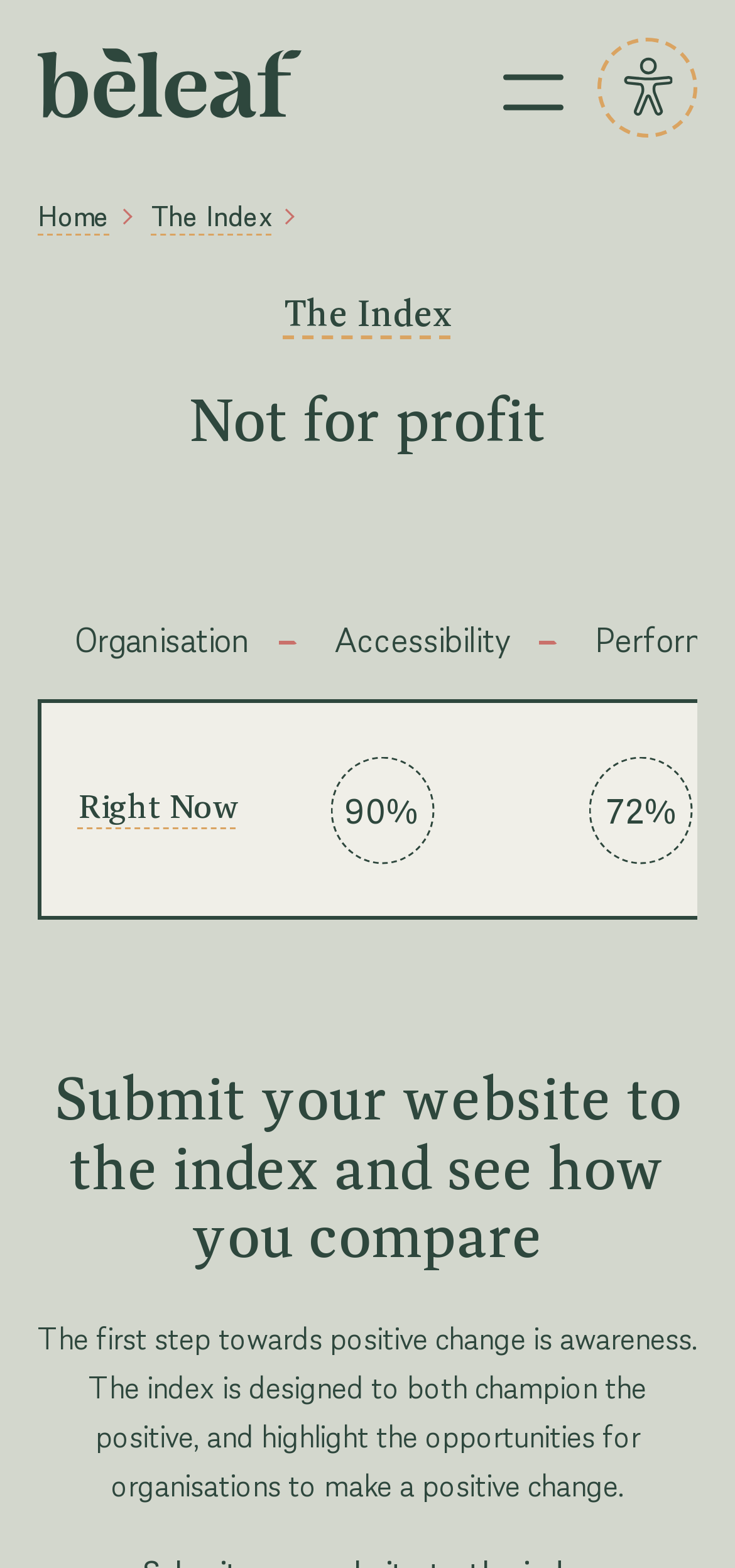Answer the following in one word or a short phrase: 
What is the purpose of the index?

To champion positive change